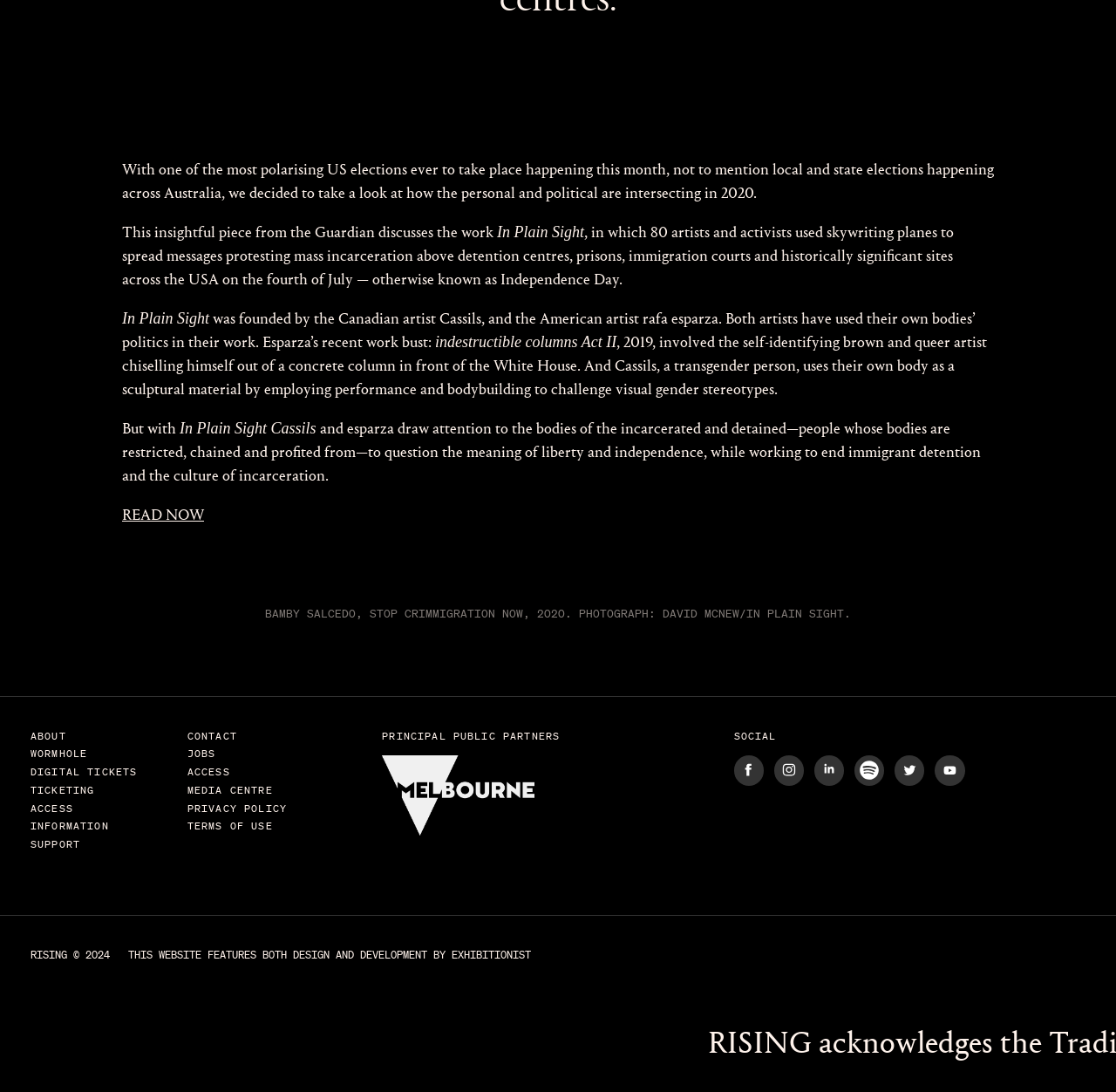Please locate the bounding box coordinates of the element that needs to be clicked to achieve the following instruction: "Learn more about the artists". The coordinates should be four float numbers between 0 and 1, i.e., [left, top, right, bottom].

[0.109, 0.204, 0.445, 0.221]